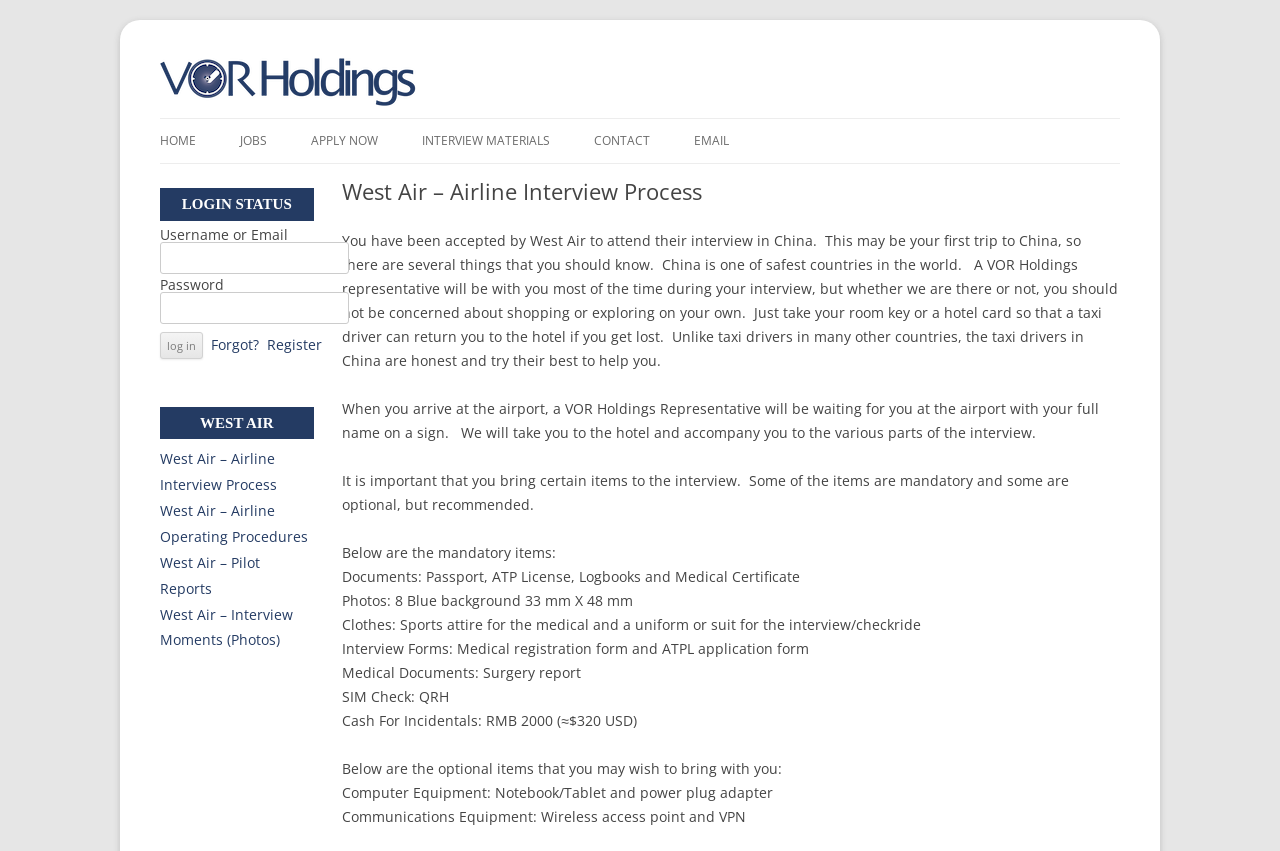What should you bring to the interview?
Using the information from the image, answer the question thoroughly.

According to the webpage, there are mandatory items that you should bring to the interview, such as documents, photos, clothes, interview forms, medical documents, and cash for incidentals. Additionally, there are optional items that you may wish to bring, such as computer equipment, communications equipment, and a notebook or tablet.